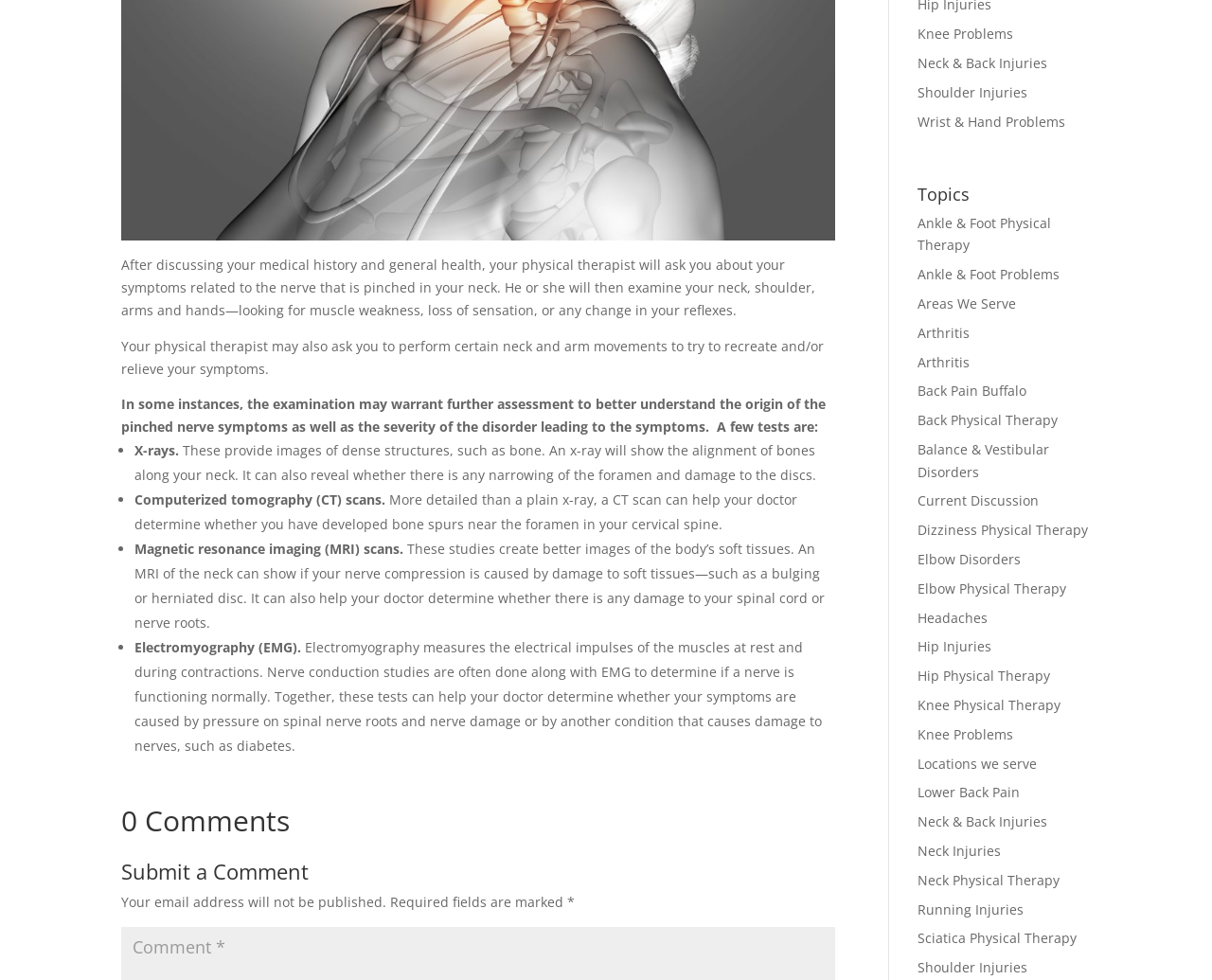Can you specify the bounding box coordinates for the region that should be clicked to fulfill this instruction: "Click on 'Knee Problems'".

[0.757, 0.025, 0.836, 0.044]